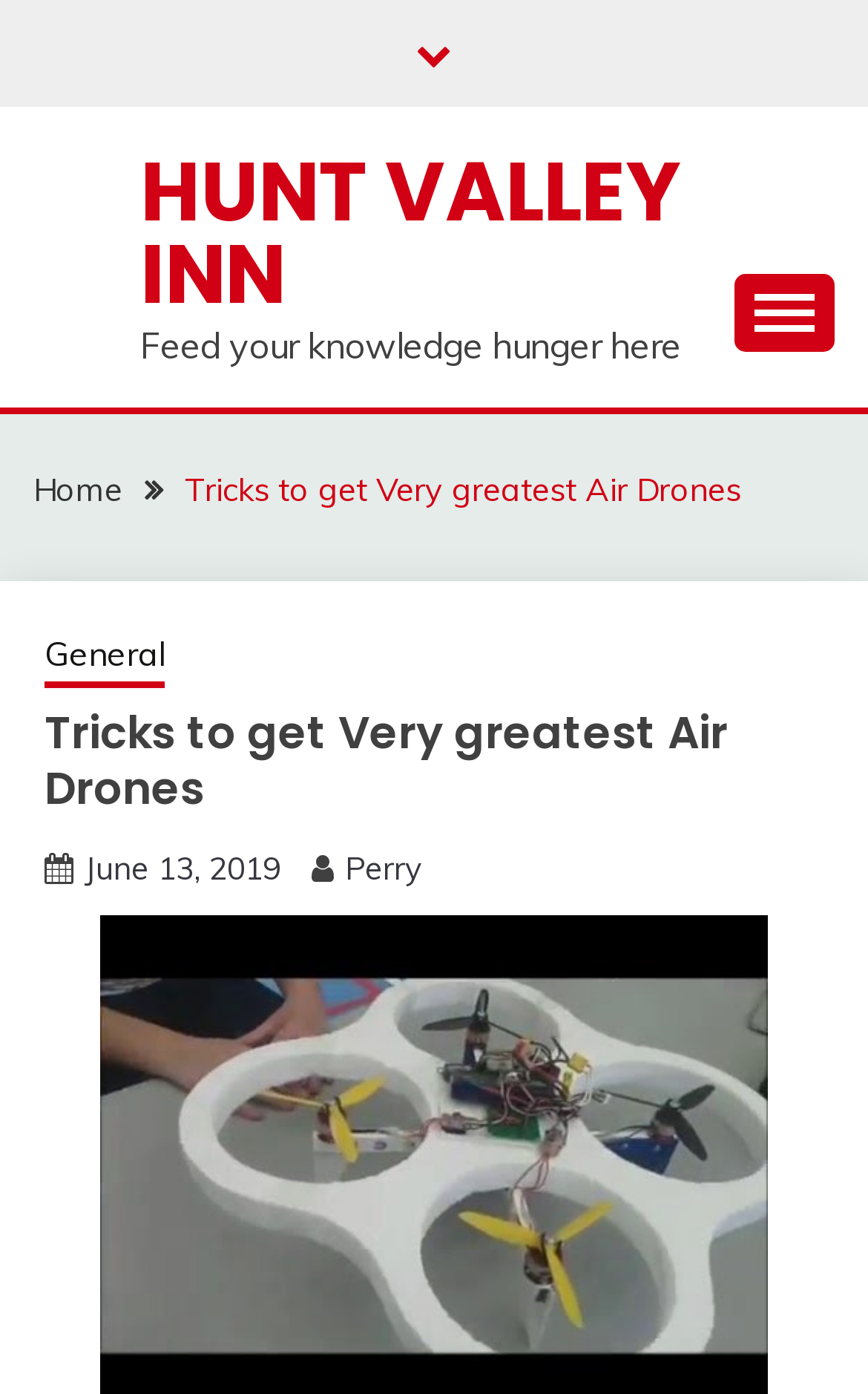With reference to the image, please provide a detailed answer to the following question: Who is the author of the article?

I determined the author of the article by looking at the link element with the text 'Perry' which is located below the article title.